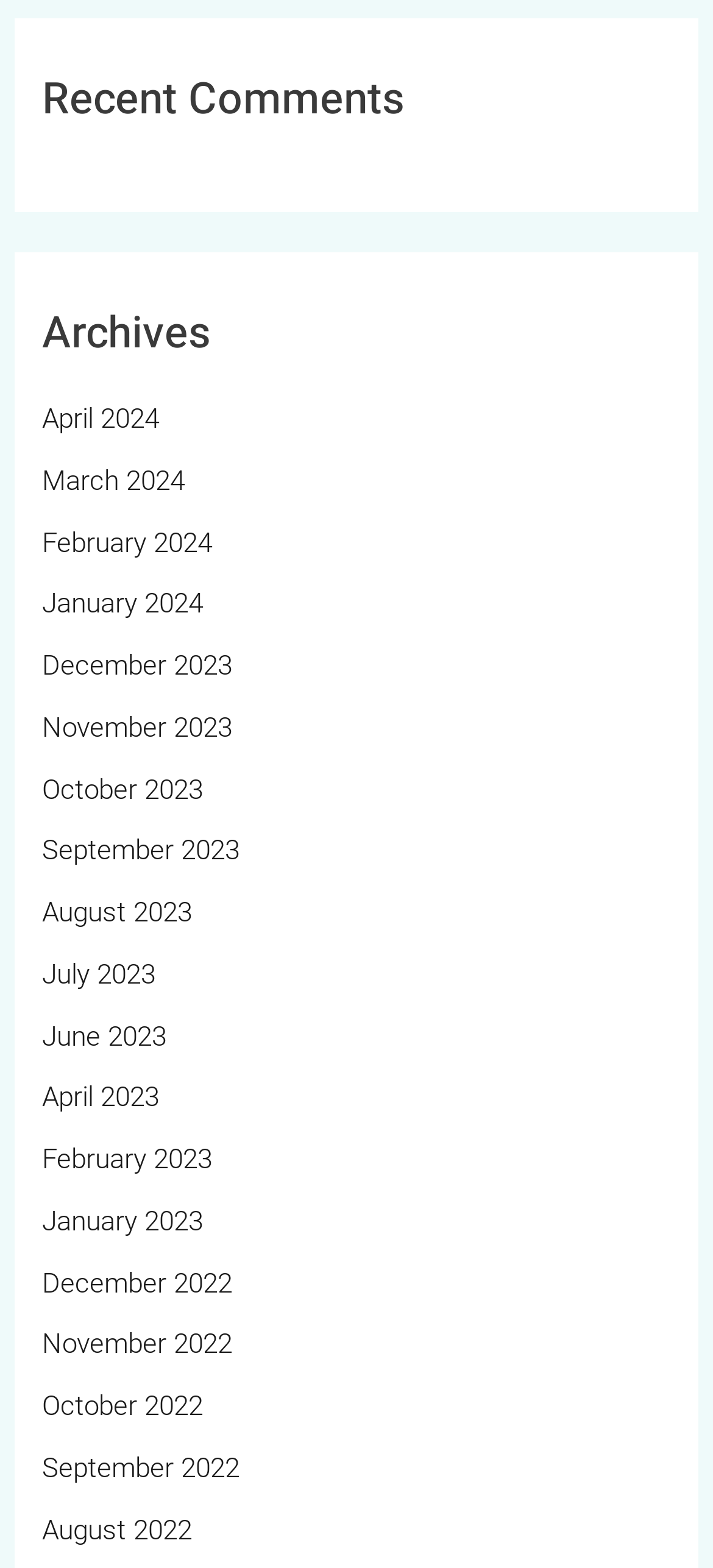Ascertain the bounding box coordinates for the UI element detailed here: "July 2023". The coordinates should be provided as [left, top, right, bottom] with each value being a float between 0 and 1.

[0.059, 0.611, 0.218, 0.632]